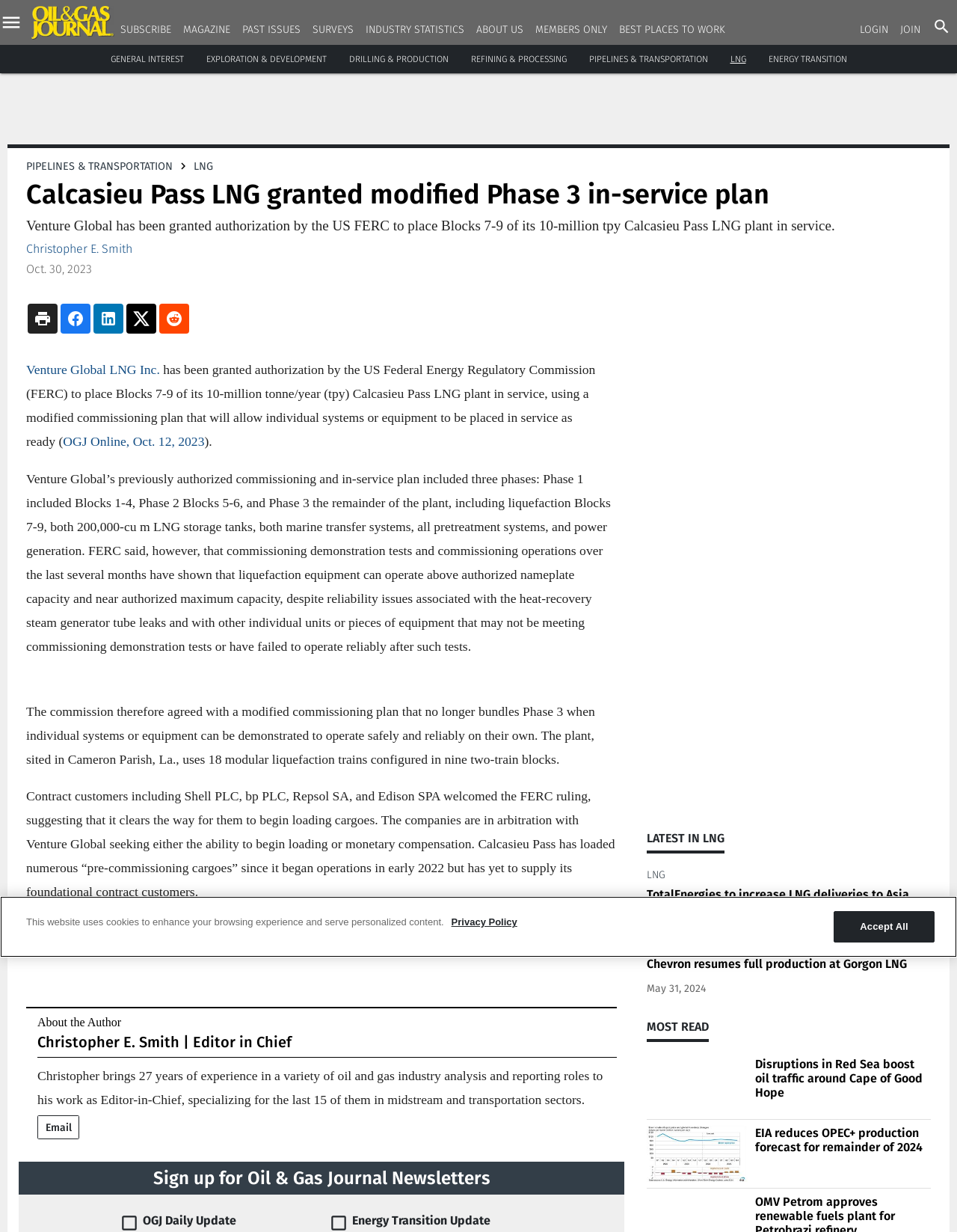Use a single word or phrase to respond to the question:
What is the name of the Editor-in-Chief mentioned in the article?

Christopher E. Smith